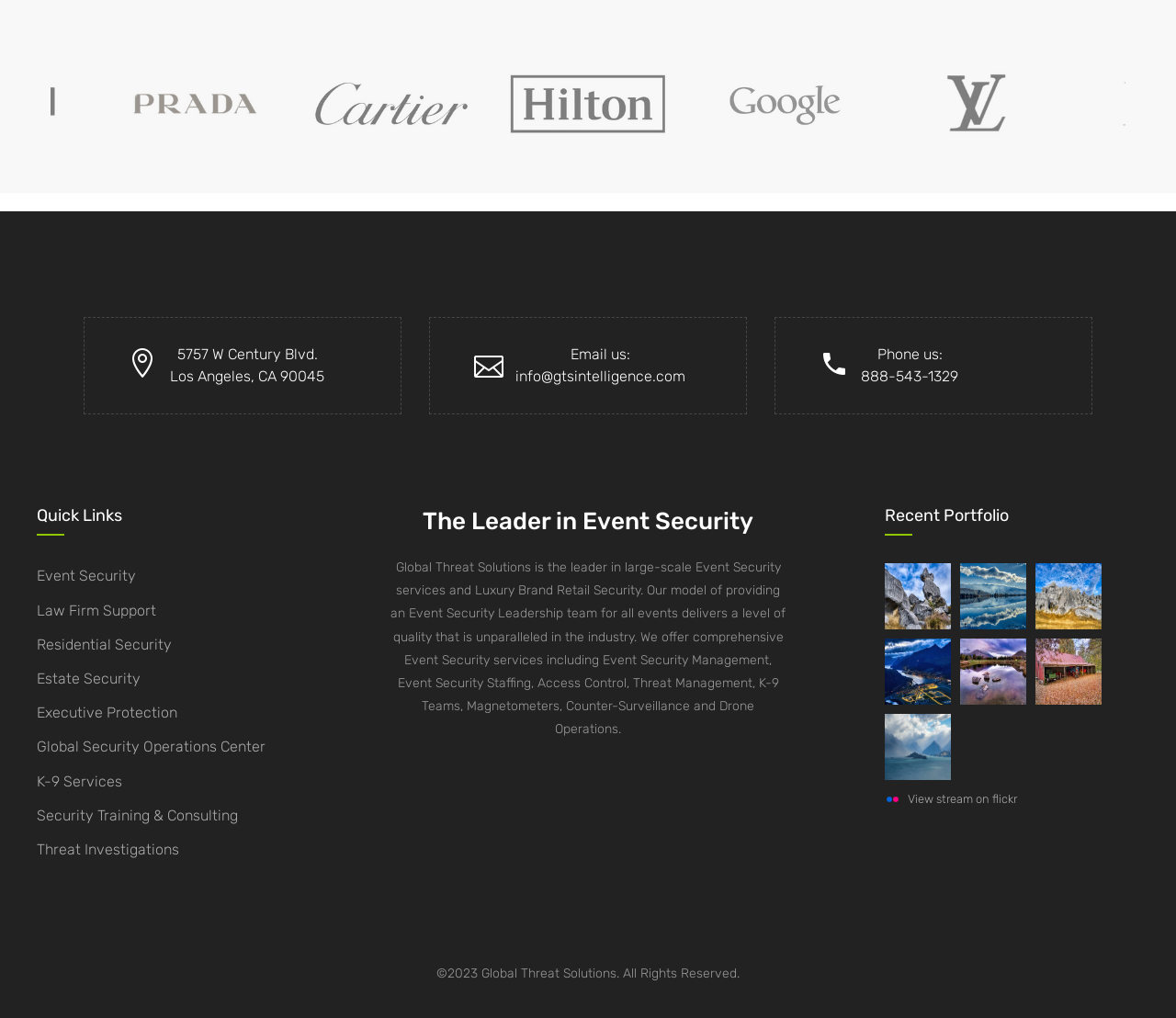What is the title of the section below the dropdown list?
Using the image, answer in one word or phrase.

Quick Links